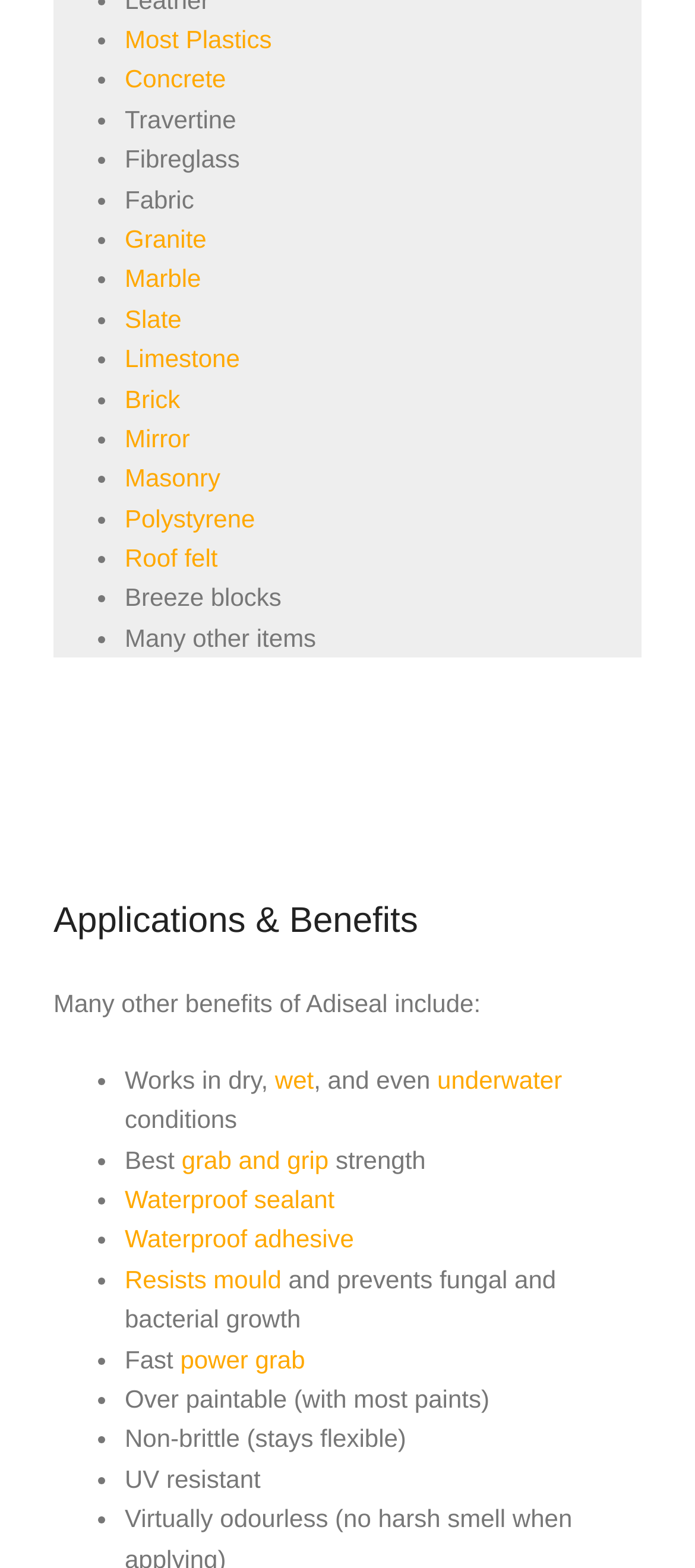Bounding box coordinates are specified in the format (top-left x, top-left y, bottom-right x, bottom-right y). All values are floating point numbers bounded between 0 and 1. Please provide the bounding box coordinate of the region this sentence describes: Polystyrene

[0.179, 0.321, 0.367, 0.339]